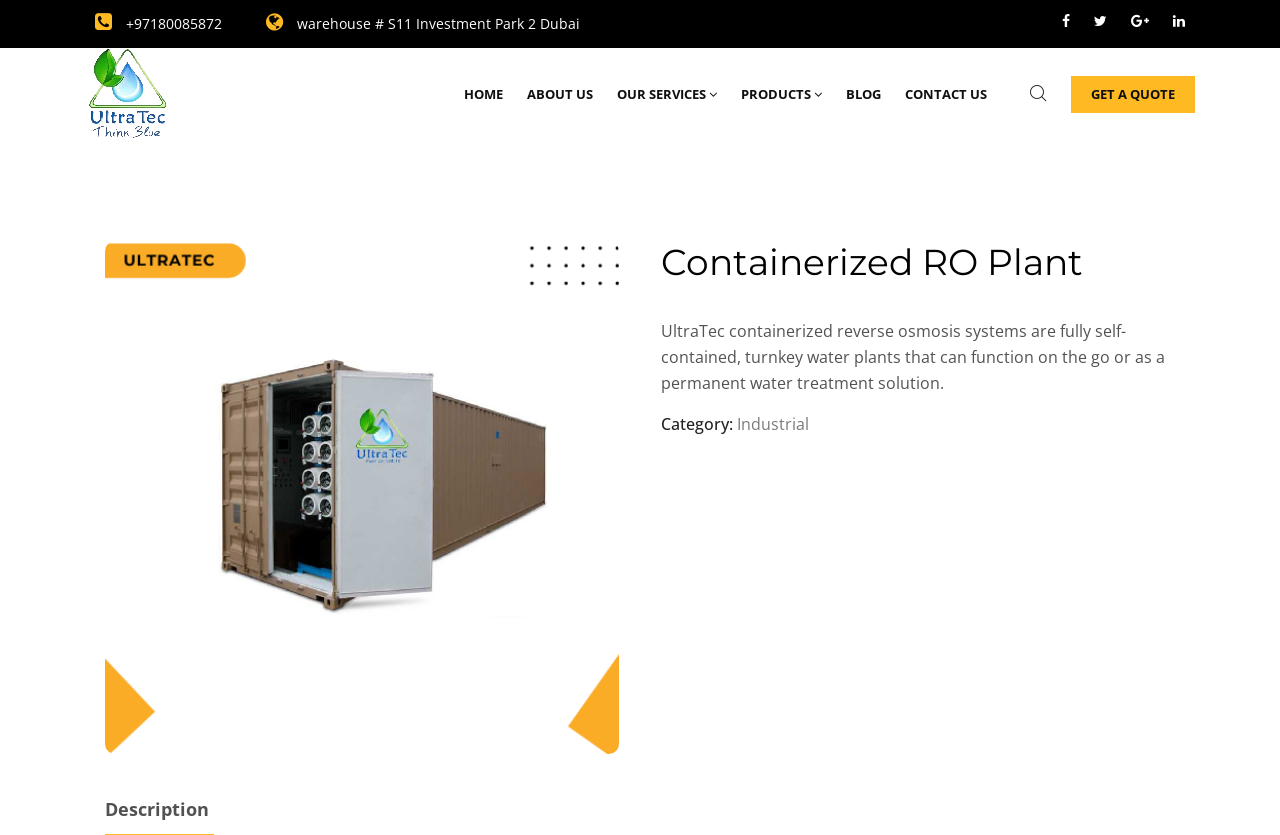Refer to the image and offer a detailed explanation in response to the question: What is the phone number on the top left?

I found the phone number by looking at the top left corner of the webpage, where I saw a link element with the OCR text '+97180085872'.